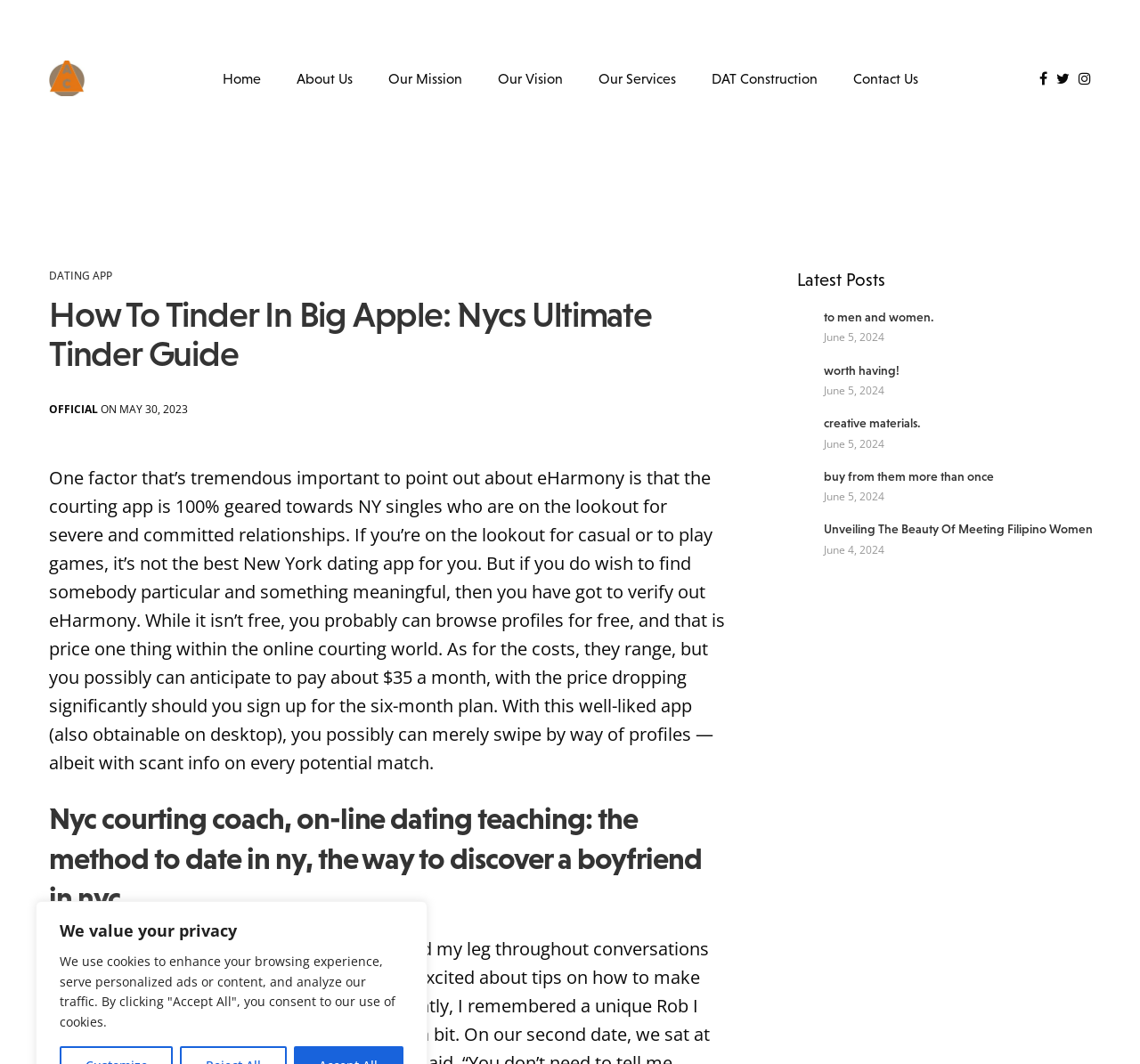Extract the bounding box coordinates for the described element: "to men and women.". The coordinates should be represented as four float numbers between 0 and 1: [left, top, right, bottom].

[0.723, 0.293, 0.973, 0.306]